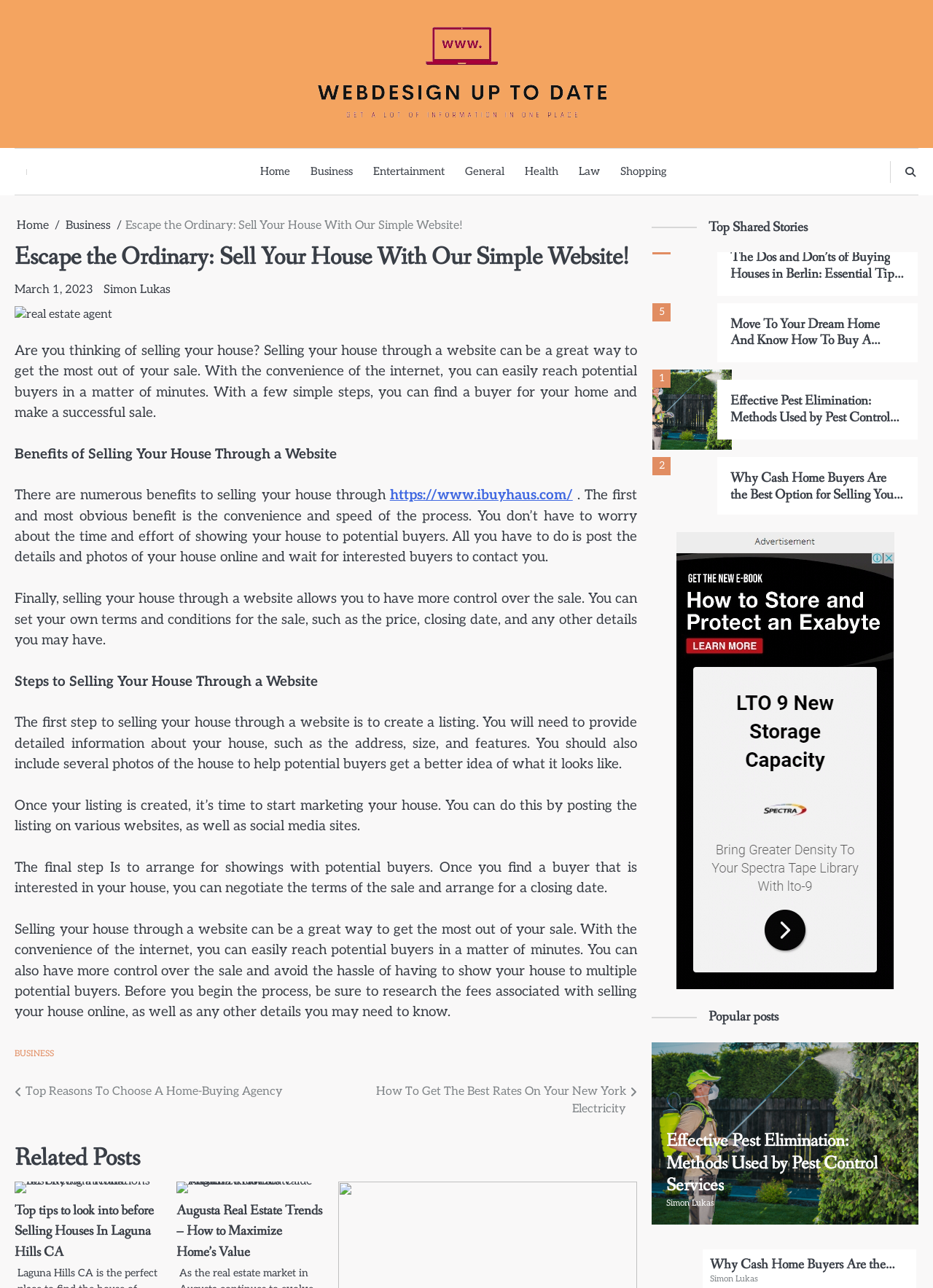Kindly provide the bounding box coordinates of the section you need to click on to fulfill the given instruction: "click on PRODUCTS".

None